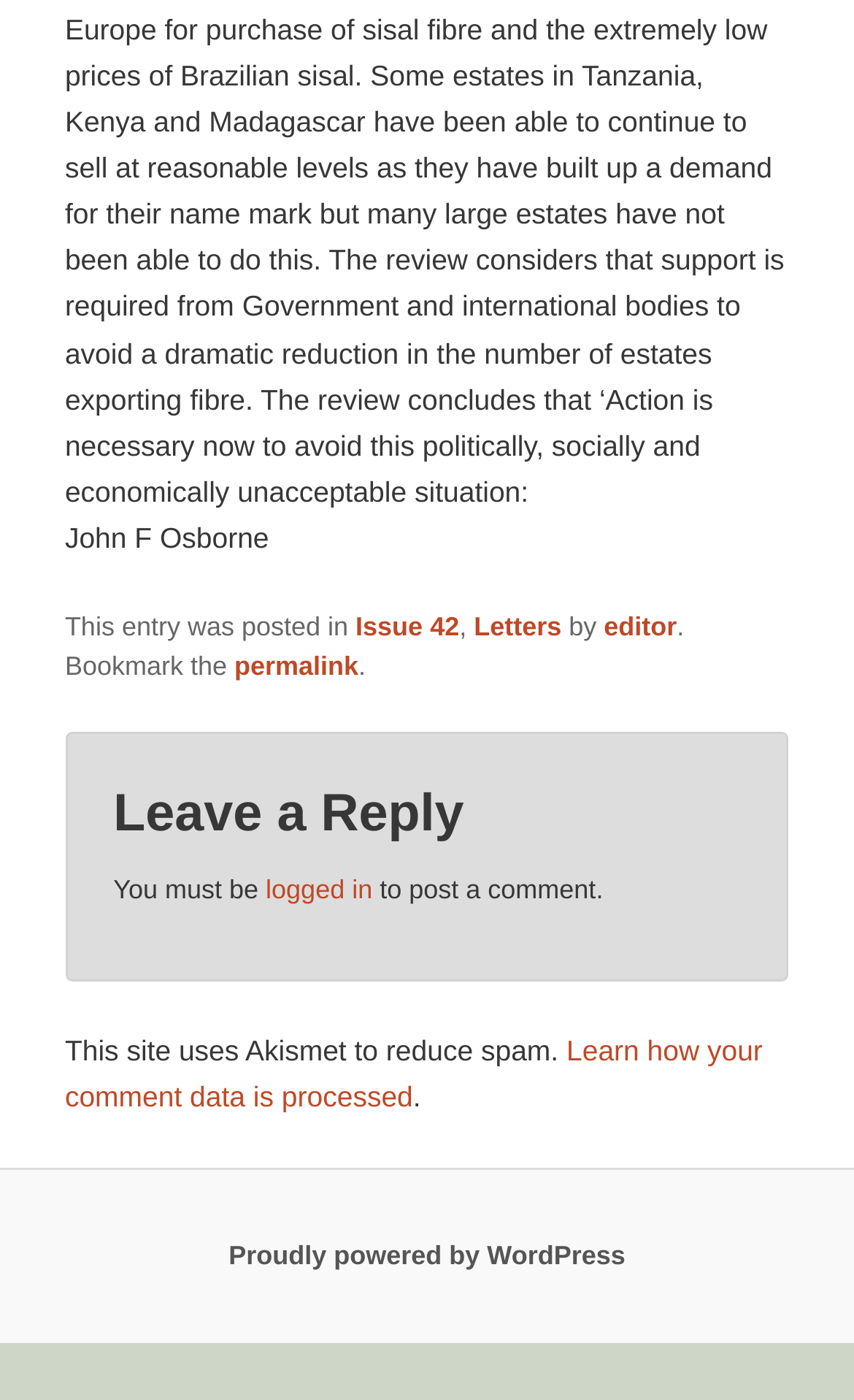Calculate the bounding box coordinates of the UI element given the description: "editor".

[0.707, 0.437, 0.793, 0.459]